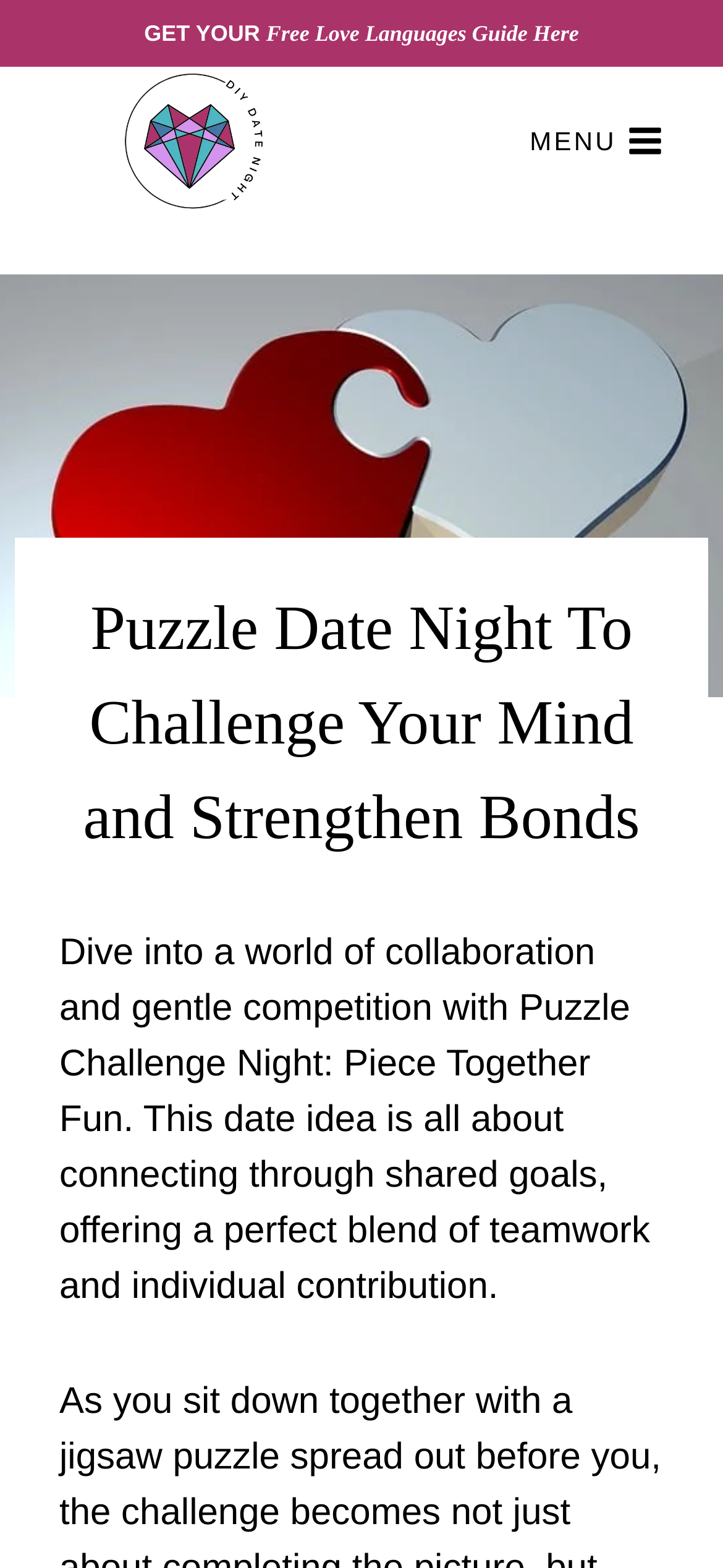What is the theme of the image at the top of the page? Based on the image, give a response in one word or a short phrase.

Heart puzzle pieces